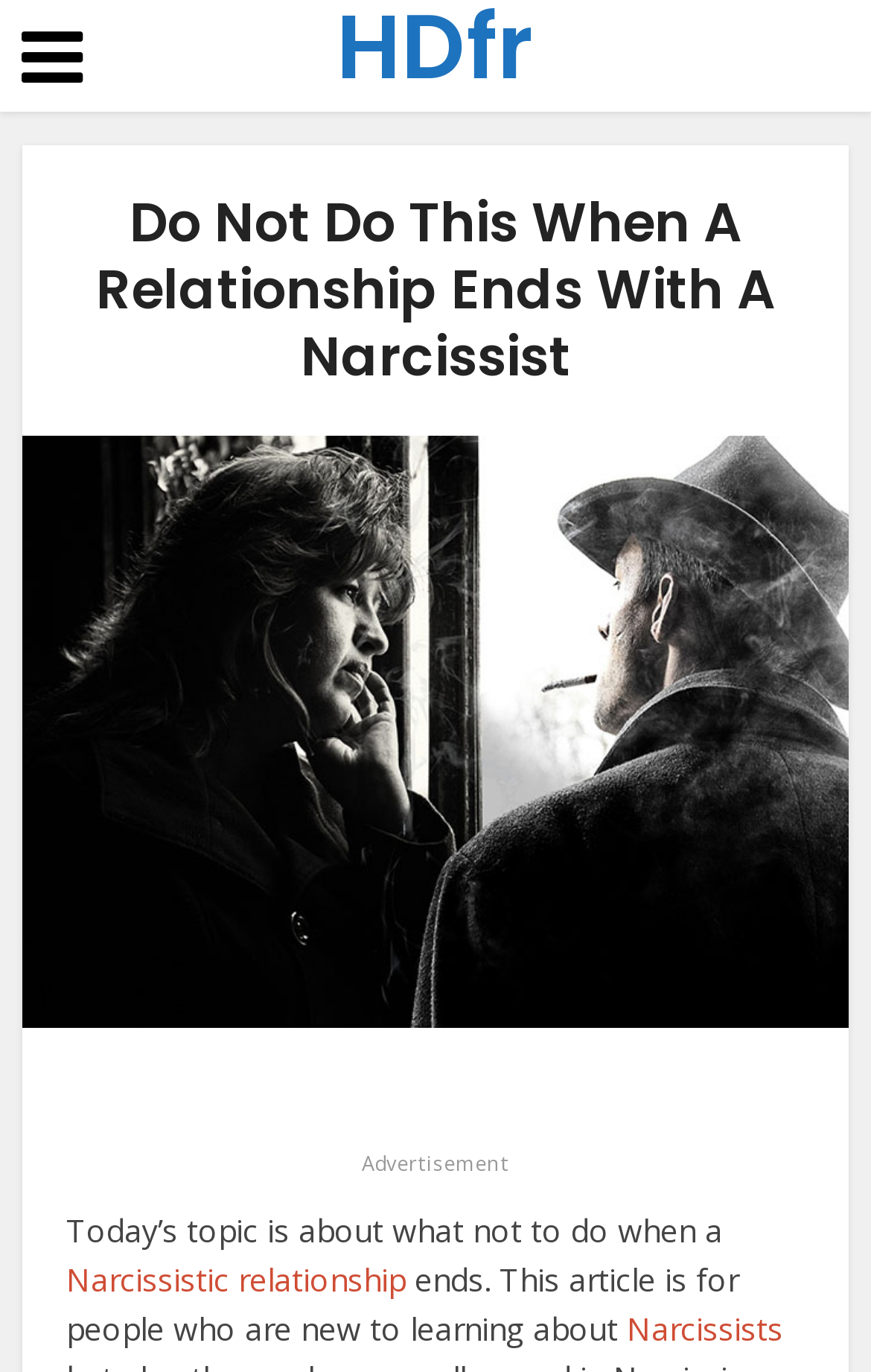Please give a concise answer to this question using a single word or phrase: 
What is the image about?

Relationship ends with a Narcissist